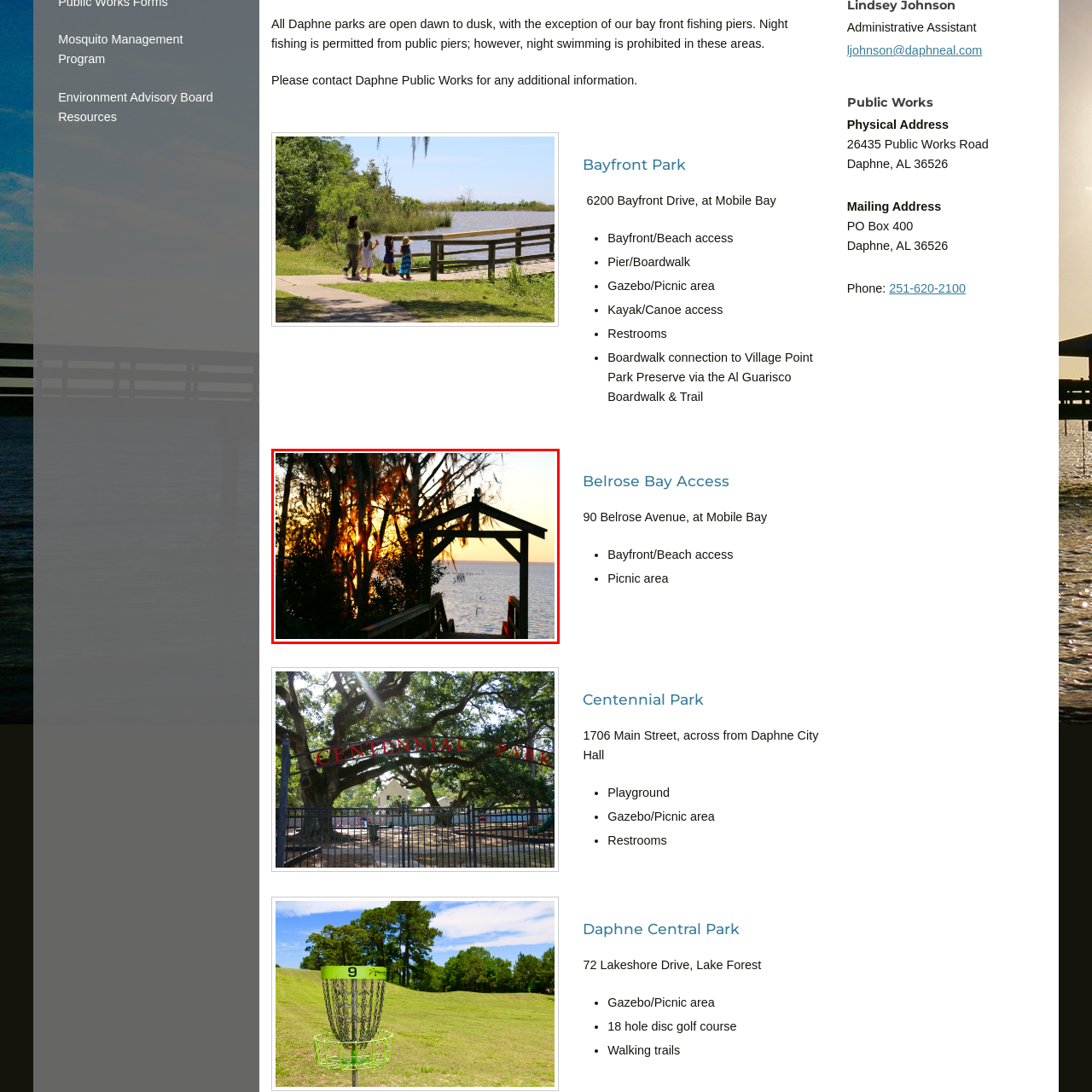What is reflected off the tranquil waters in the background? Study the image bordered by the red bounding box and answer briefly using a single word or a phrase.

Vibrant colors of a sunset